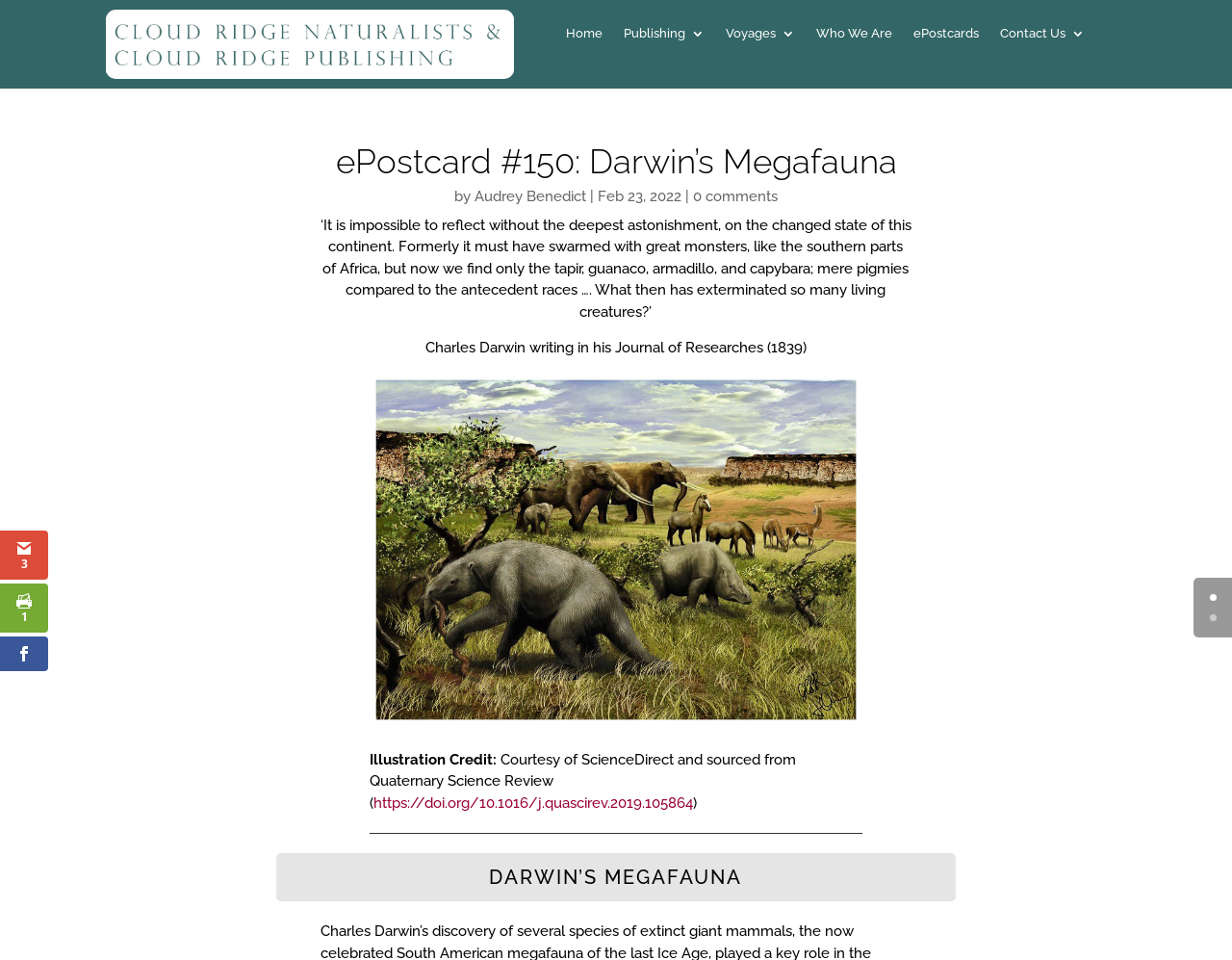Specify the bounding box coordinates (top-left x, top-left y, bottom-right x, bottom-right y) of the UI element in the screenshot that matches this description: Audrey Benedict

[0.385, 0.195, 0.476, 0.213]